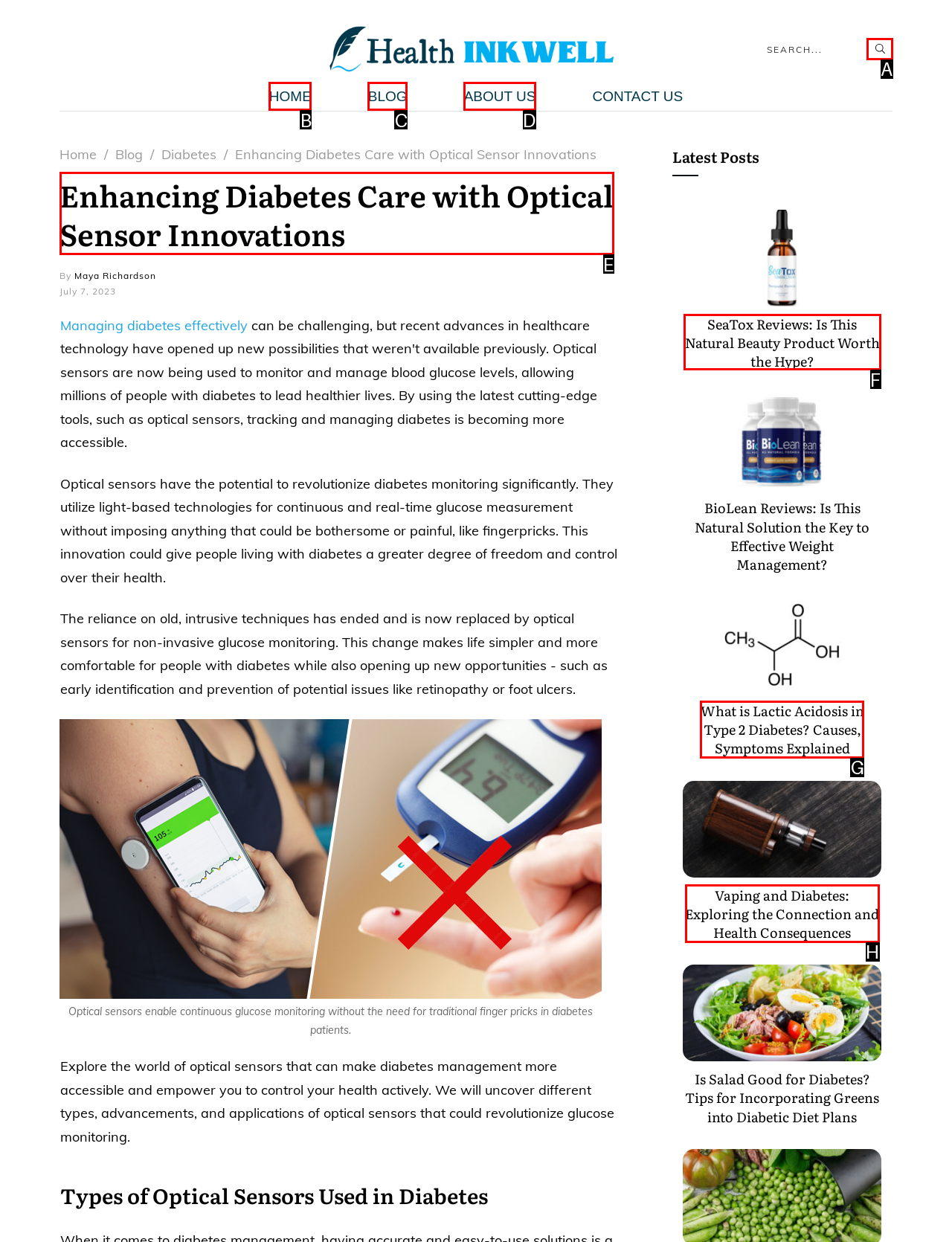For the task: Read the latest post about SeaTox Reviews, tell me the letter of the option you should click. Answer with the letter alone.

F